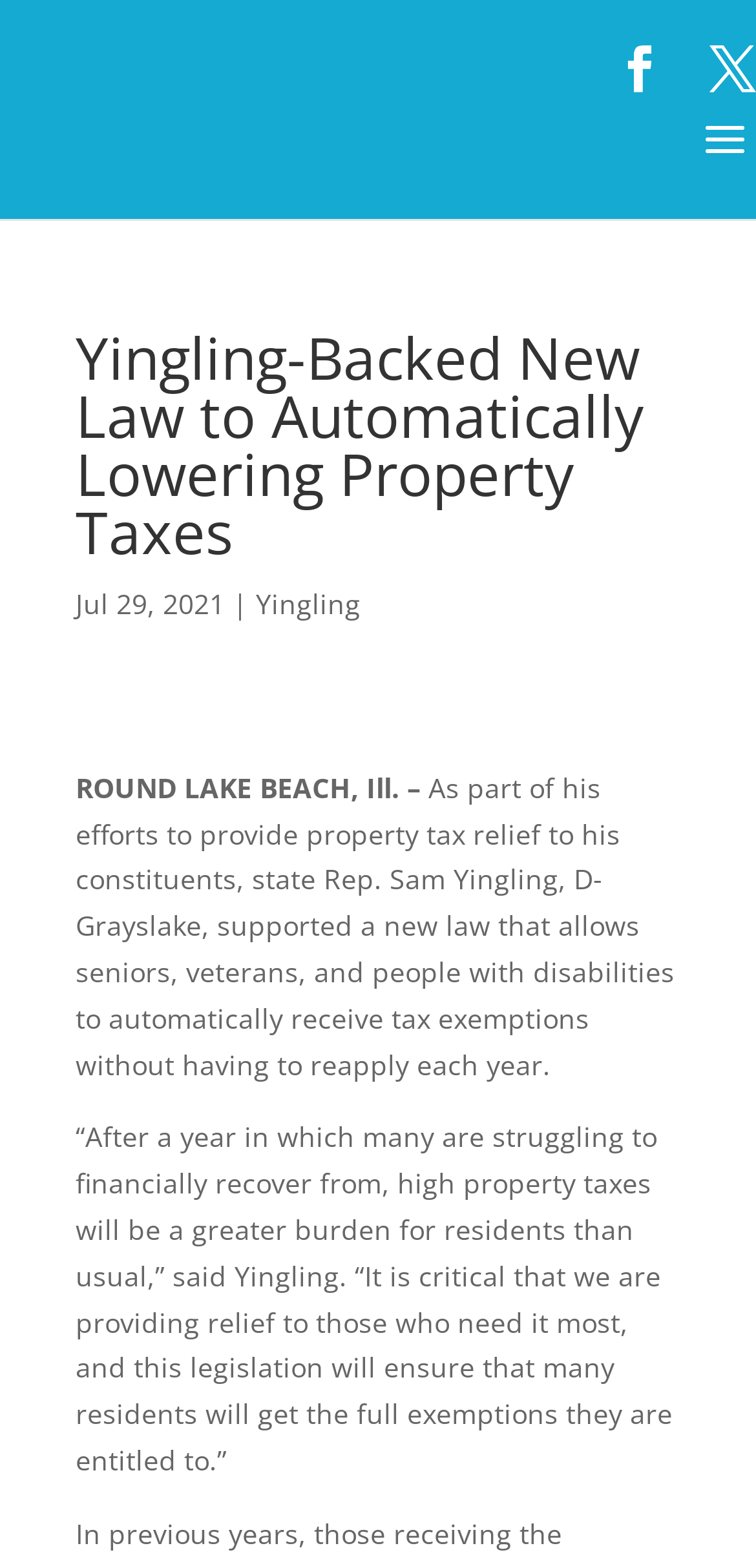Give a detailed account of the webpage's layout and content.

The webpage appears to be a news article or press release about a new law related to property taxes. At the top right corner, there are two social media links, represented by icons. Below these icons, the title "Yingling-Backed New Law to Automatically Lowering Property Taxes" is prominently displayed as a heading. 

To the right of the title, the date "Jul 29, 2021" is shown, followed by a vertical line and a link to "Yingling". The main content of the article starts with a location, "ROUND LAKE BEACH, Ill. –", and then describes the new law supported by state Rep. Sam Yingling, which aims to provide property tax relief to seniors, veterans, and people with disabilities. 

A quote from Yingling is also included, where he emphasizes the importance of providing relief to those who need it most. The quote is positioned below the main article text, taking up a significant portion of the page. Overall, the webpage has a simple layout with a clear focus on the article's content.